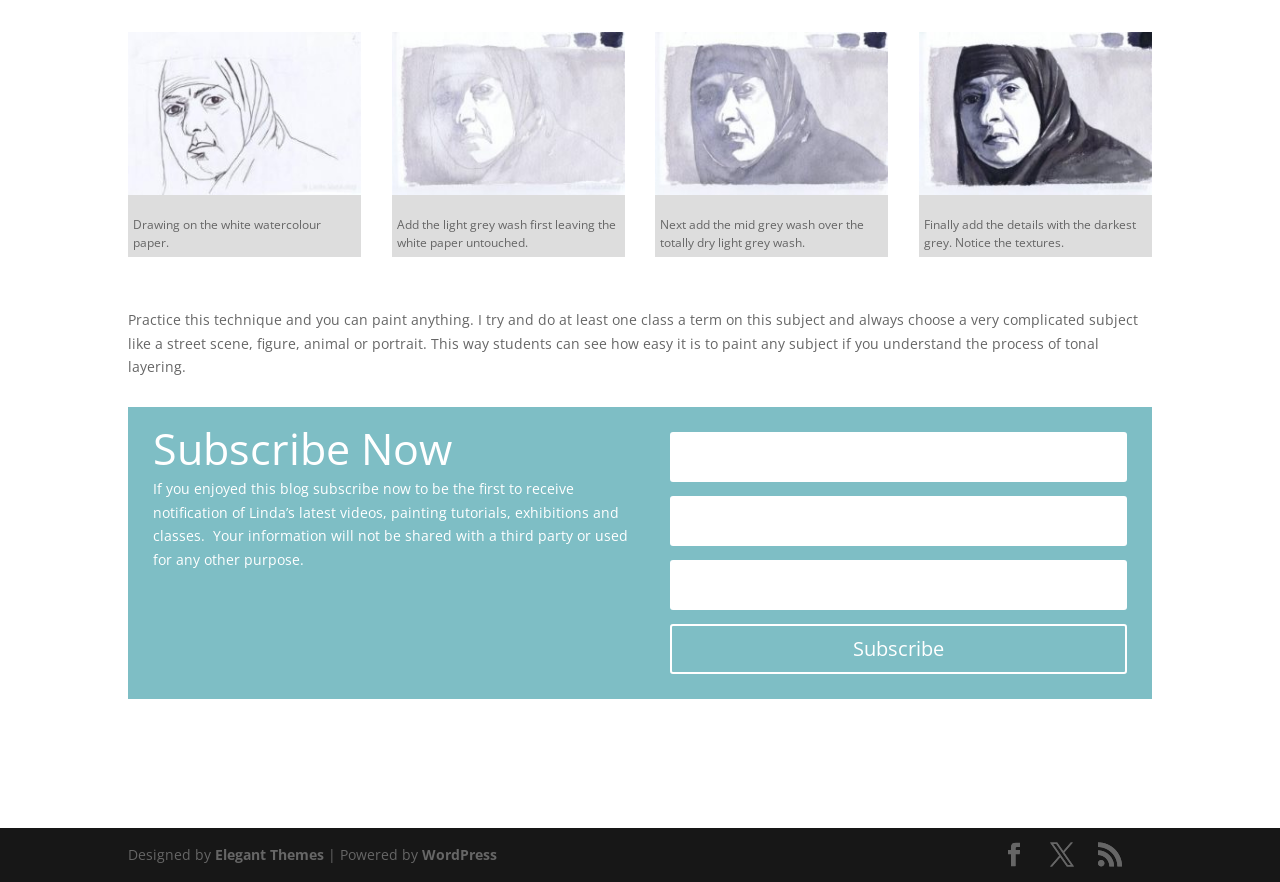How many text input fields are in the subscribe form?
Use the information from the image to give a detailed answer to the question.

The subscribe form contains three text input fields, which can be identified by their element types as 'textbox' and their bounding box coordinates, which indicate their vertical positions on the webpage.